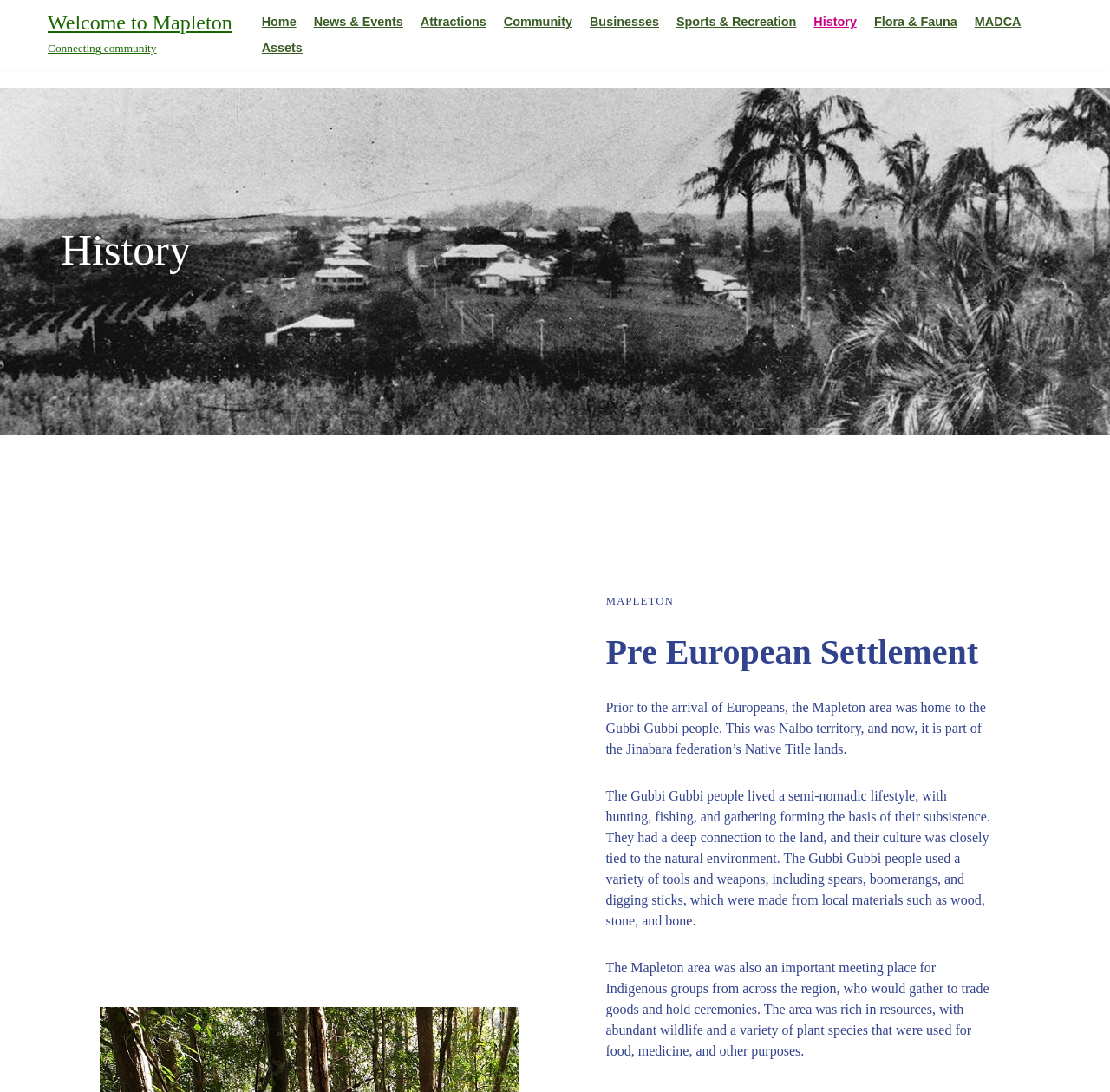Provide a short, one-word or phrase answer to the question below:
What was the Mapleton area used for by Indigenous groups?

Meeting place